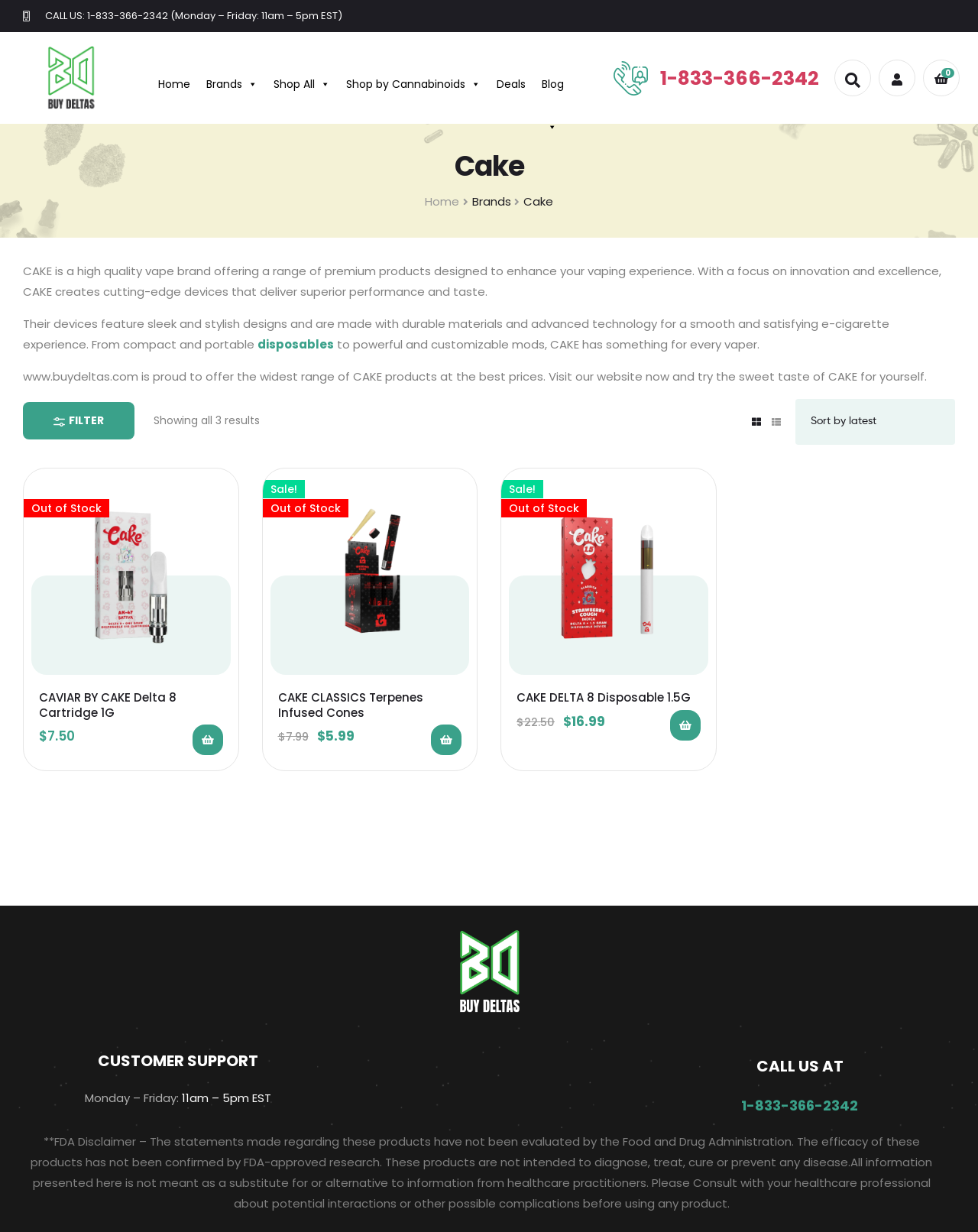Can you identify the bounding box coordinates of the clickable region needed to carry out this instruction: 'Call the customer support'? The coordinates should be four float numbers within the range of 0 to 1, stated as [left, top, right, bottom].

[0.675, 0.052, 0.837, 0.074]